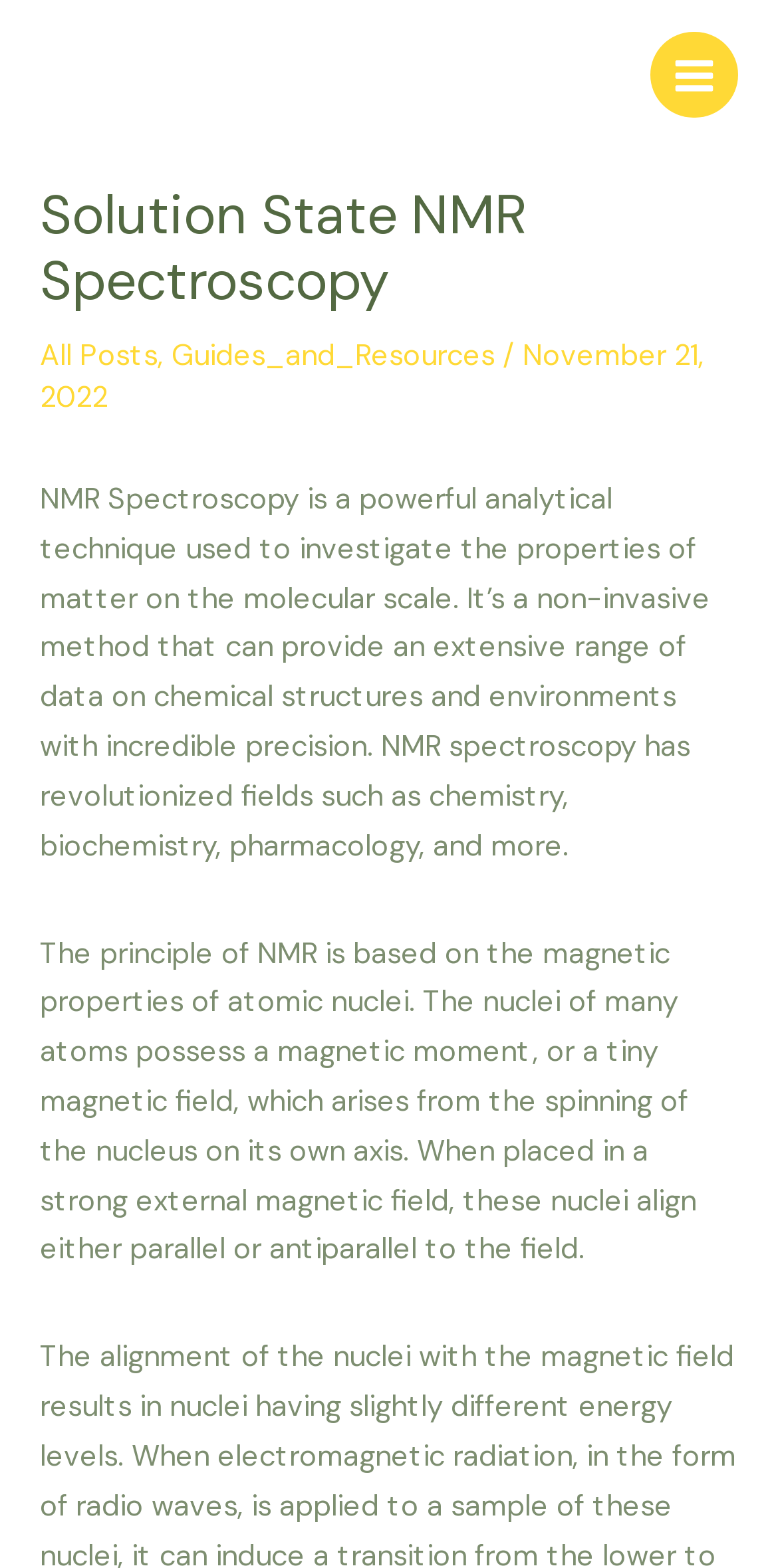What is the non-invasive method mentioned on the webpage?
Answer the question in as much detail as possible.

According to the webpage, NMR spectroscopy is a non-invasive method that can provide an extensive range of data on chemical structures and environments with incredible precision.